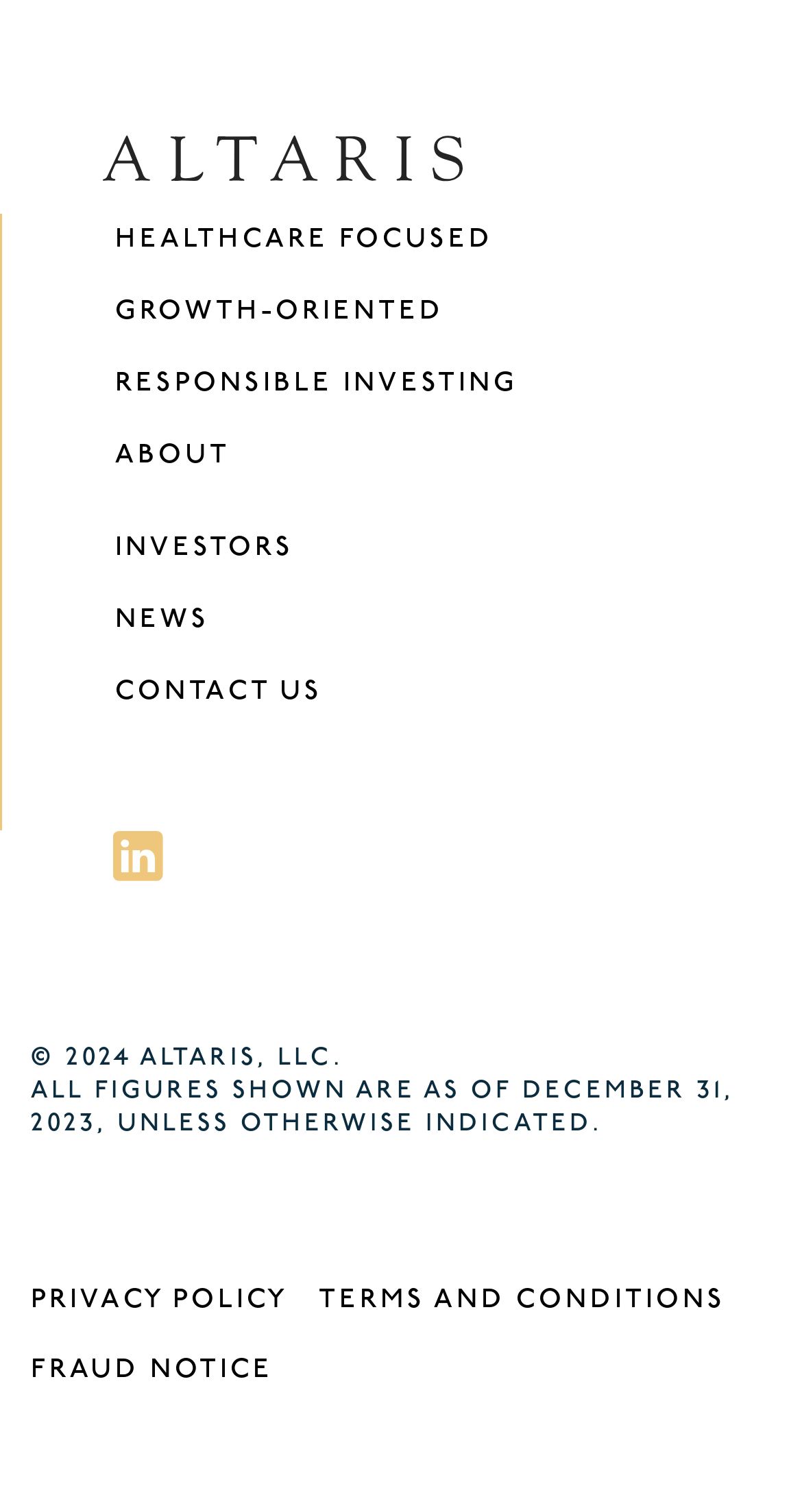Please indicate the bounding box coordinates of the element's region to be clicked to achieve the instruction: "View the site map". Provide the coordinates as four float numbers between 0 and 1, i.e., [left, top, right, bottom].

None